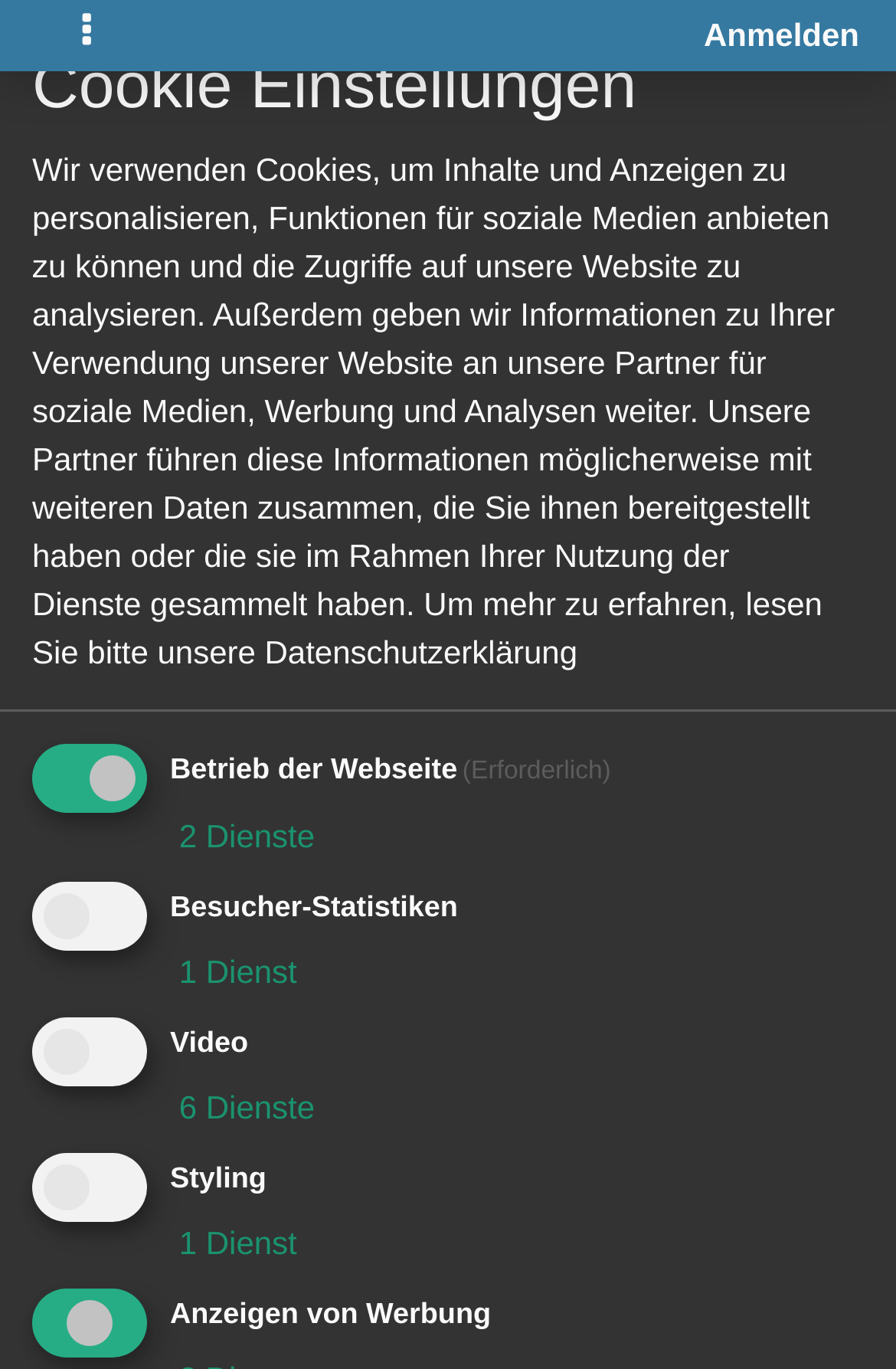Using the information shown in the image, answer the question with as much detail as possible: How many actions are available for the post?

There are 2 actions available for the post, as indicated by the button '2 Aktionen' which suggests that there are two possible actions that can be taken on the post.